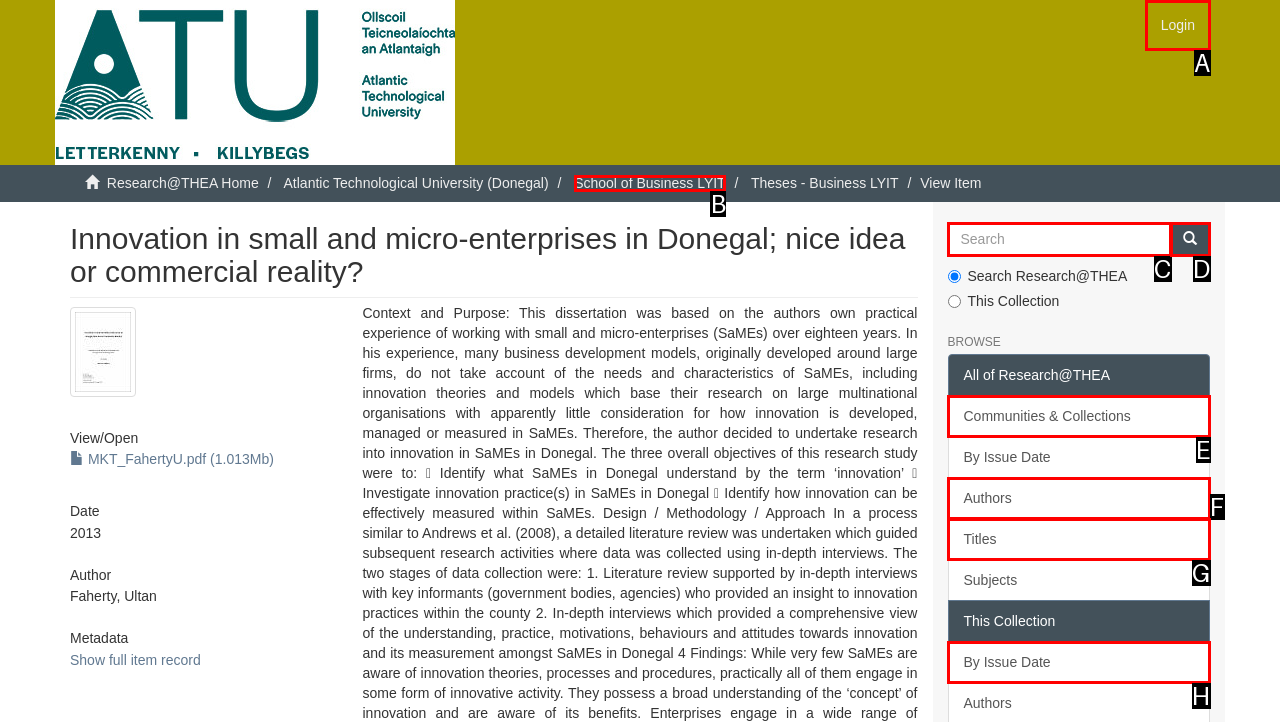Based on the description School of Business LYIT, identify the most suitable HTML element from the options. Provide your answer as the corresponding letter.

B